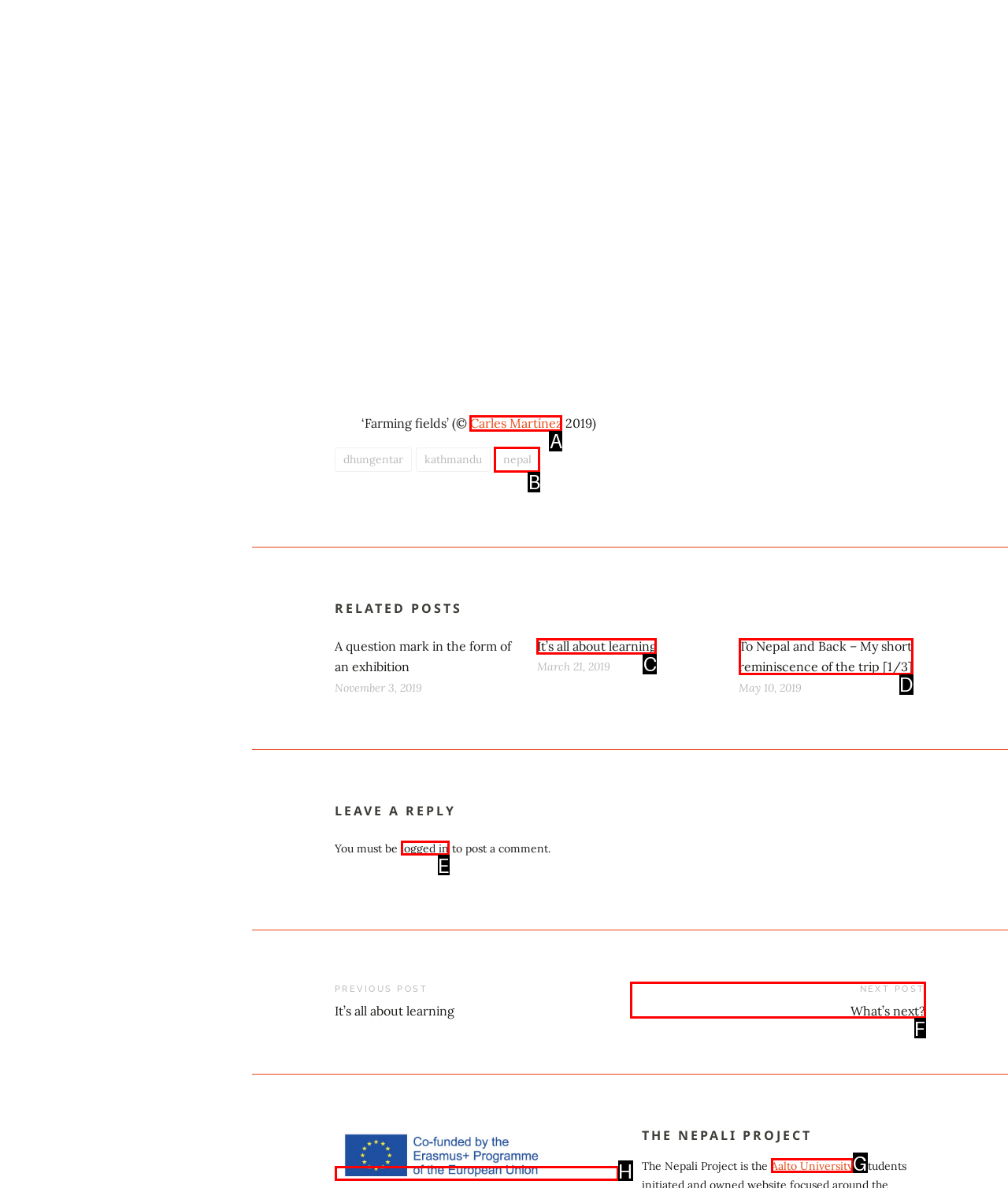Tell me which one HTML element best matches the description: It’s all about learning Answer with the option's letter from the given choices directly.

C